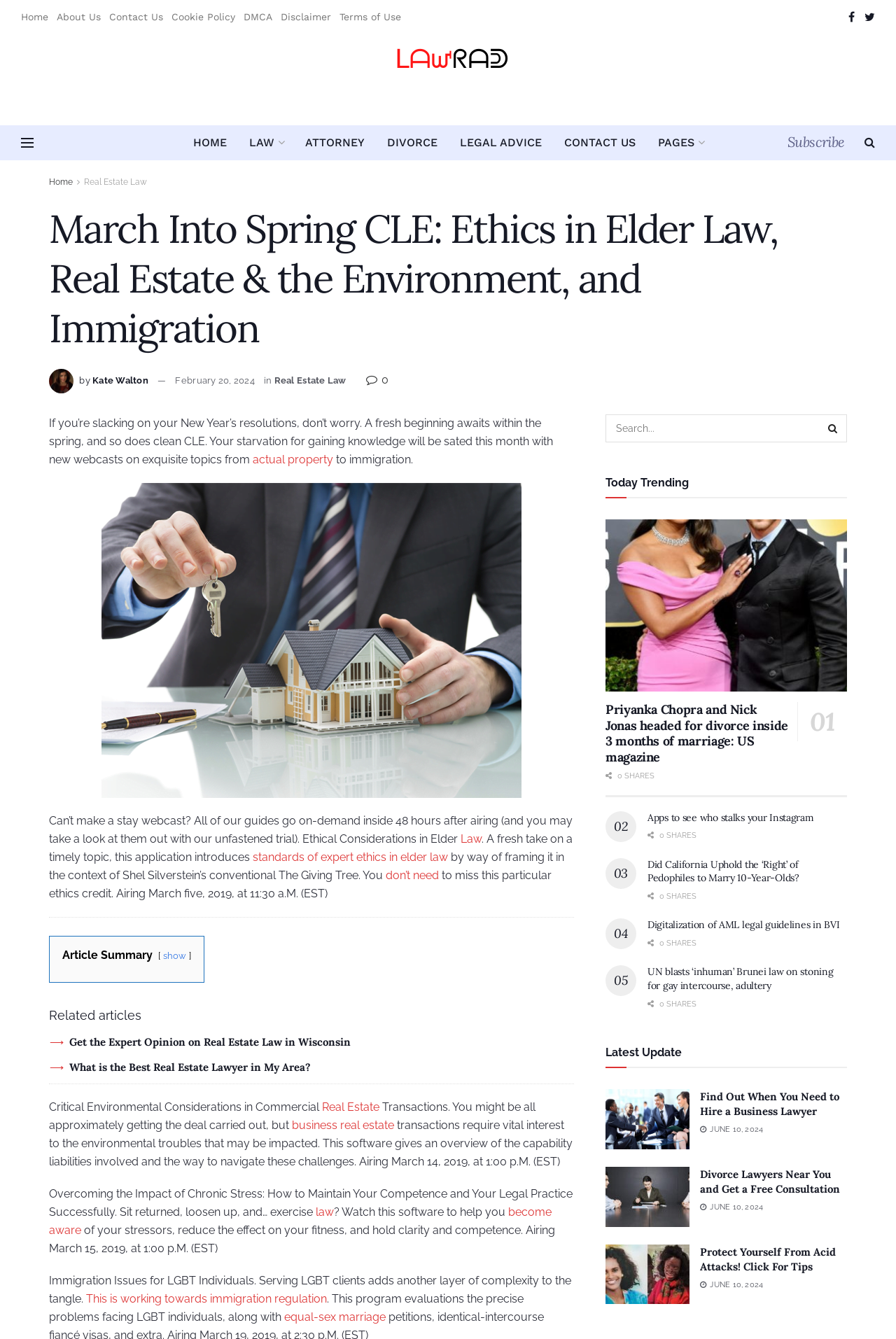Please identify the bounding box coordinates of where to click in order to follow the instruction: "Read the article 'Get the Expert Opinion on Real Estate Law in Wisconsin'".

[0.077, 0.772, 0.391, 0.783]